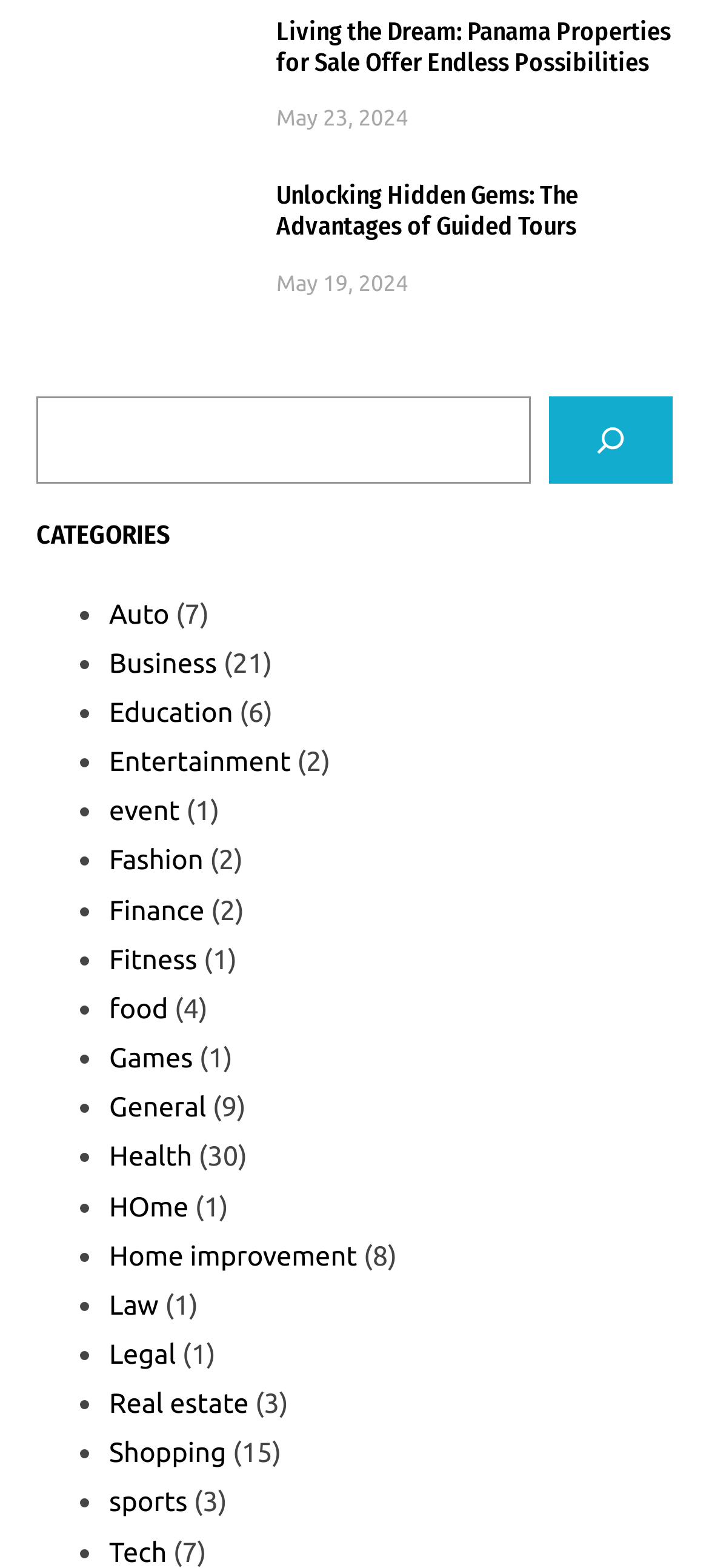Locate the bounding box coordinates of the area you need to click to fulfill this instruction: 'View elopement photos in New Zealand'. The coordinates must be in the form of four float numbers ranging from 0 to 1: [left, top, right, bottom].

None